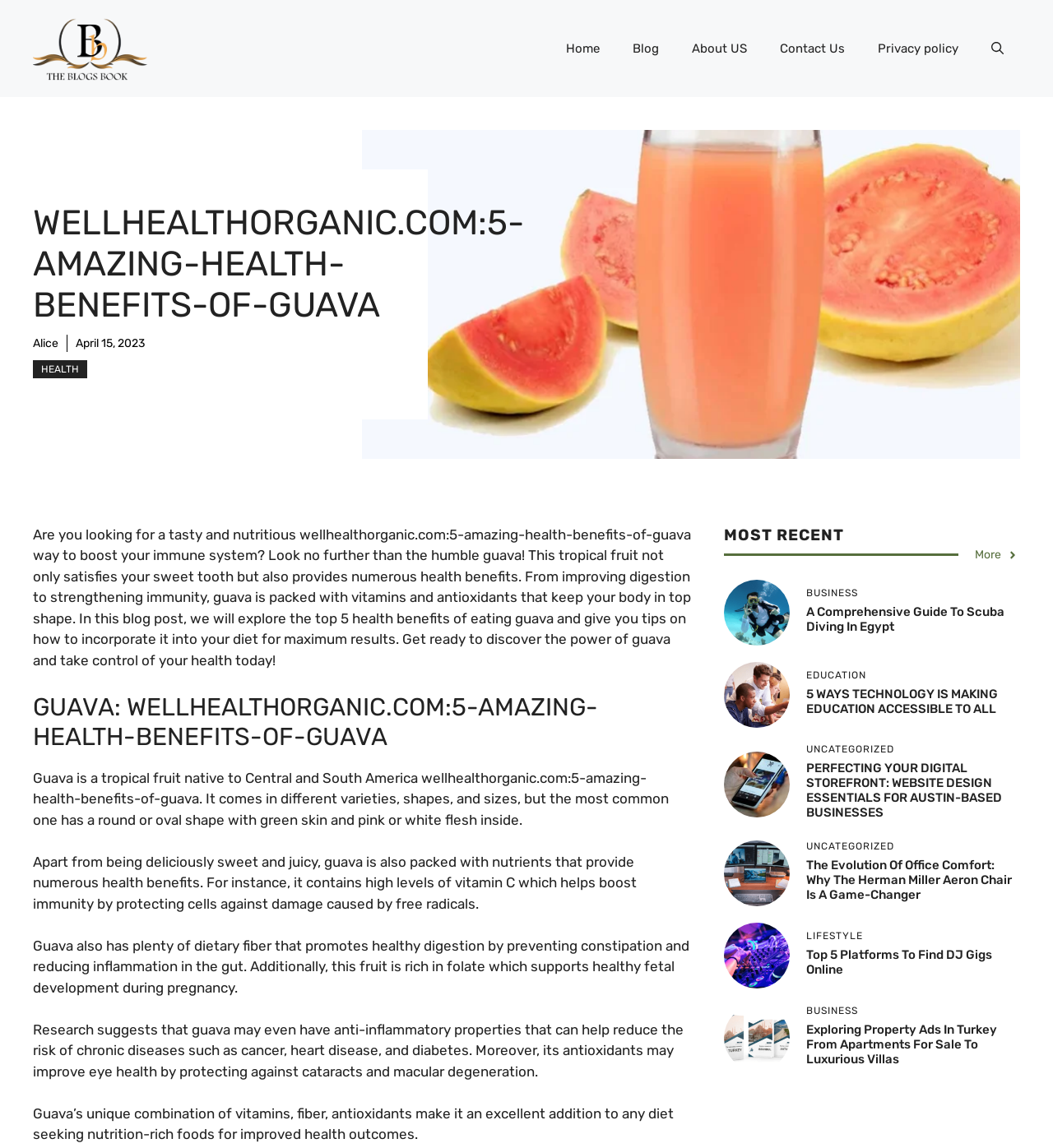Please specify the bounding box coordinates of the element that should be clicked to execute the given instruction: 'Learn about '5 WAYS TECHNOLOGY IS MAKING EDUCATION ACCESSIBLE TO ALL''. Ensure the coordinates are four float numbers between 0 and 1, expressed as [left, top, right, bottom].

[0.766, 0.598, 0.948, 0.624]